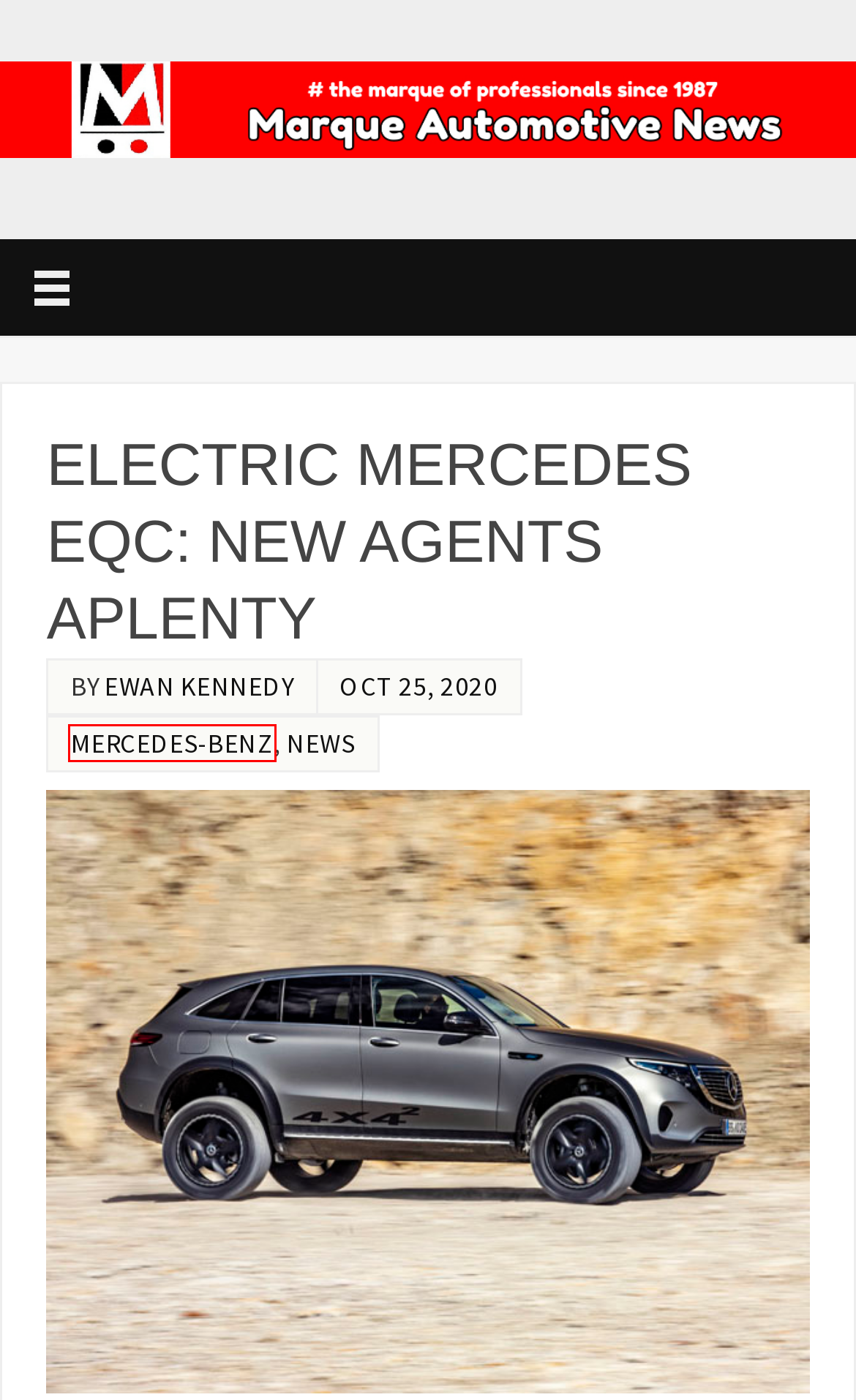Examine the screenshot of the webpage, which includes a red bounding box around an element. Choose the best matching webpage description for the page that will be displayed after clicking the element inside the red bounding box. Here are the candidates:
A. Lancia Archives - Marque Automotive News
B. Mercedes-Benz Archives - Marque Automotive News
C. Marque Automotive News - The marque of professionals since 1987
D. Plymouth Archives - Marque Automotive News
E. MG Y-TYPE - Marque Automotive News
F. Sunbeam Archives - Marque Automotive News
G. Nash Archives - Marque Automotive News
H. News

B